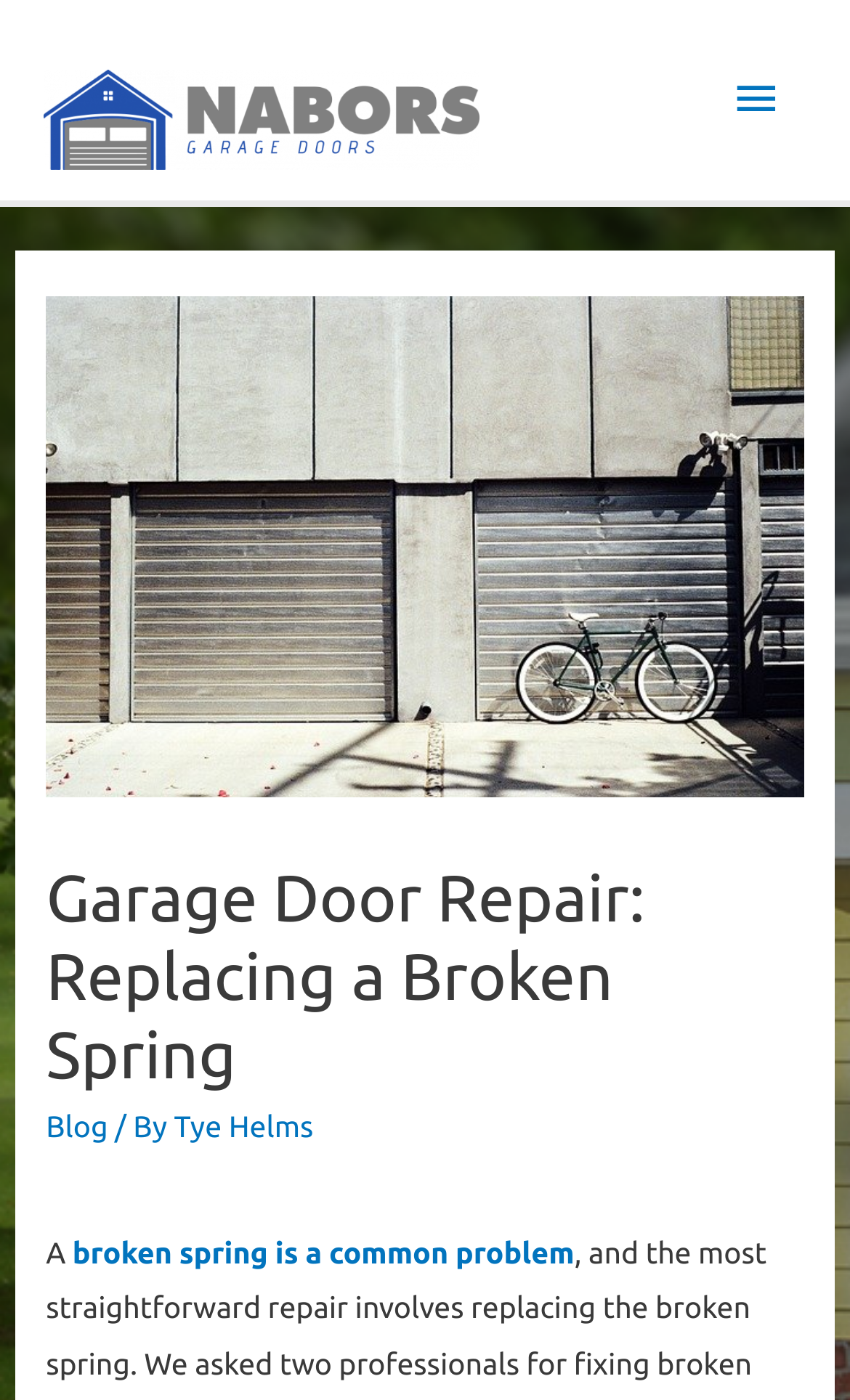Provide an in-depth caption for the elements present on the webpage.

The webpage is about garage door repair, specifically focusing on replacing a broken spring. At the top left corner, there is a link to "Nabors Garage Doors" accompanied by an image with the same name. 

To the right of the top section, there is a button labeled "Main Menu" which, when expanded, reveals a header section. This header section contains an image titled "Garage Door Repair" and a heading that reads "Garage Door Repair: Replacing a Broken Spring". Below the heading, there are links to "Blog" and "Tye Helms", separated by a static text "/ By". 

Further down, there is a paragraph of text that starts with "A" and continues with "broken spring is a common problem", which is a link. This text is likely the beginning of an article or blog post discussing the issue of broken springs and their repair.